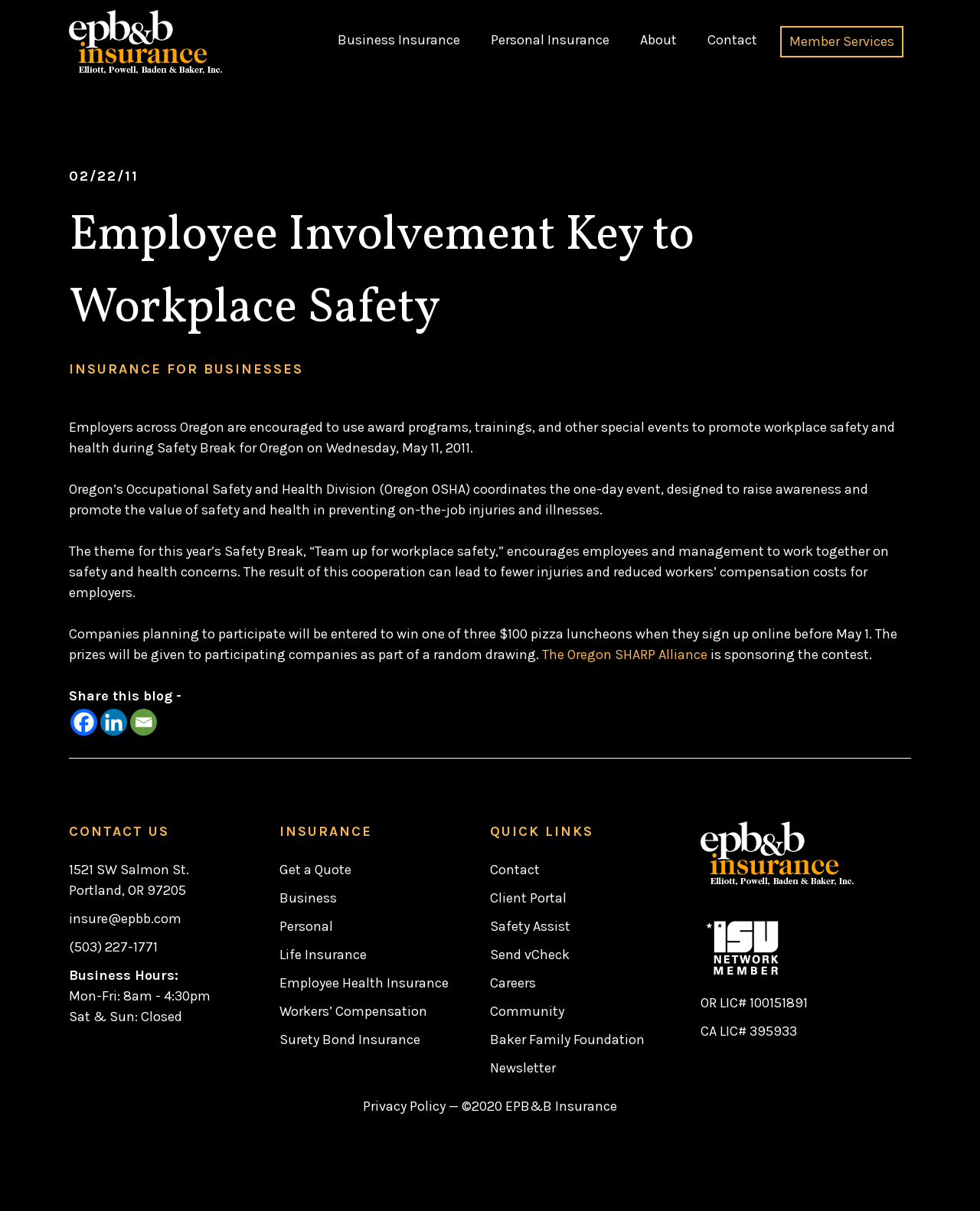What is the prize for participating companies in Safety Break?
Give a comprehensive and detailed explanation for the question.

I found the answer by reading the static text element with the content 'Companies planning to participate will be entered to win one of three $100 pizza luncheons when they sign up online before May 1.' which is located in the main article section of the webpage.